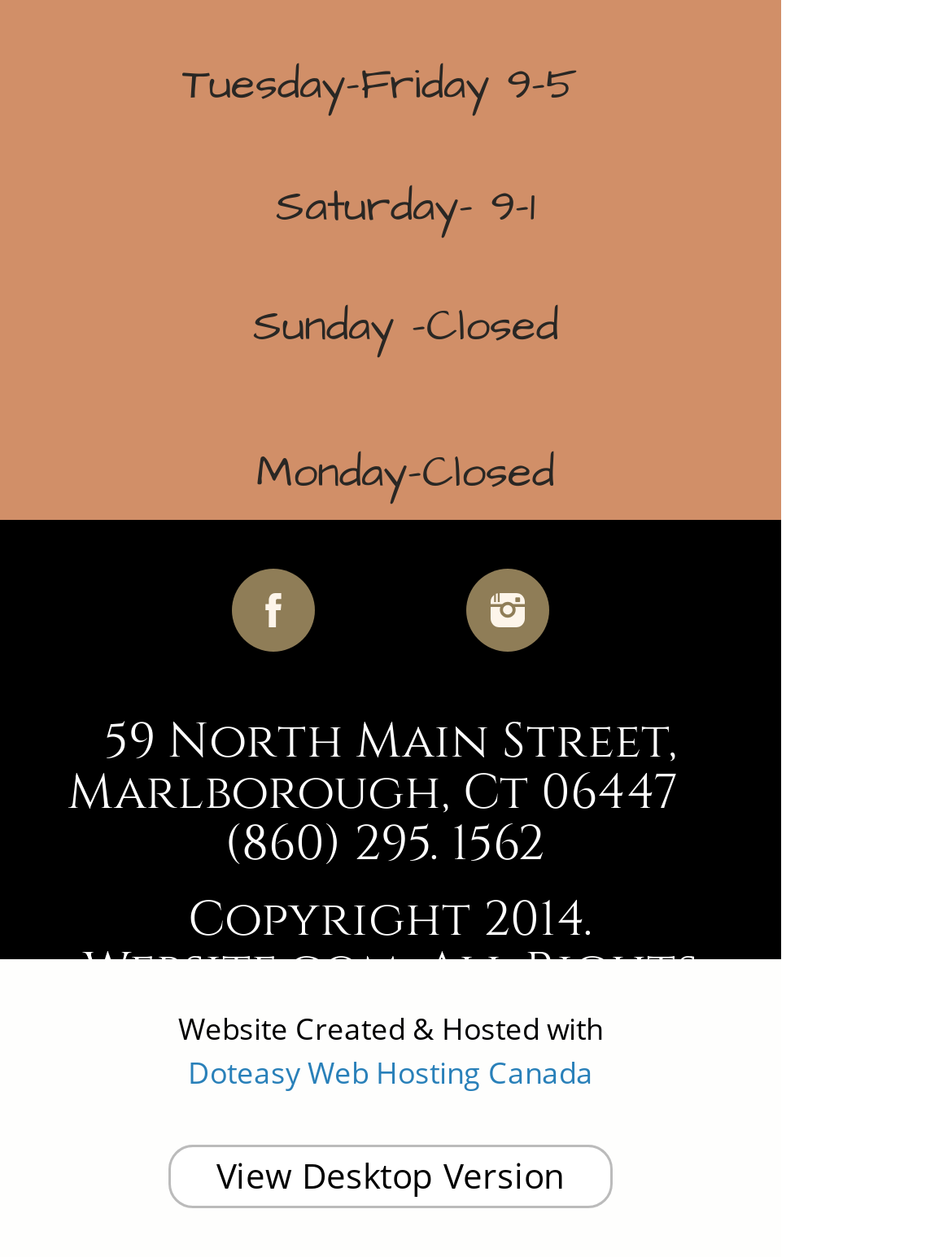Who hosts the website?
Based on the image, answer the question with as much detail as possible.

The website host can be found in the link element at the bottom of the page, which states 'Doteasy Web Hosting Canada', indicating that the website is hosted by this company.